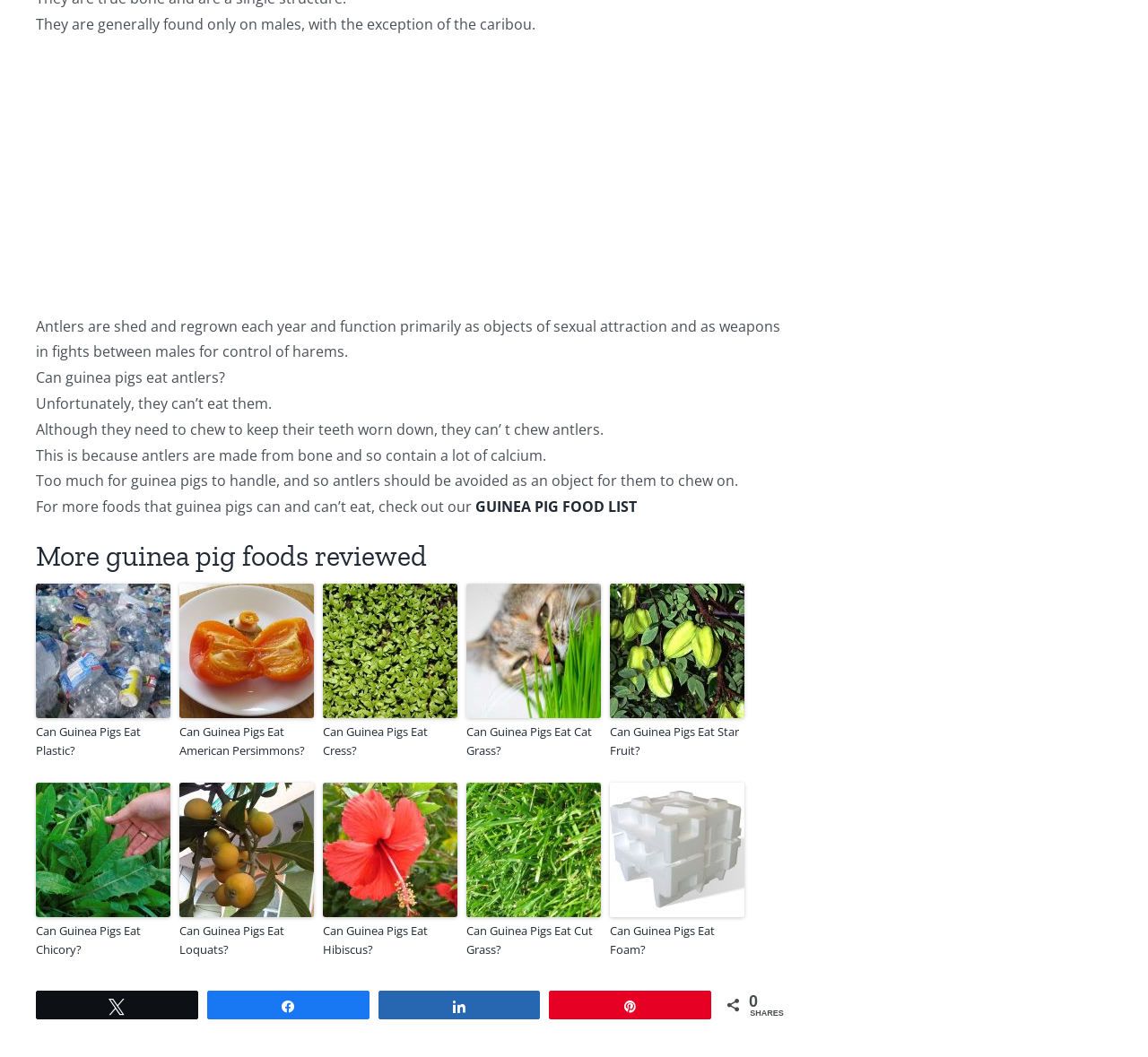Return the bounding box coordinates of the UI element that corresponds to this description: "Pin". The coordinates must be given as four float numbers in the range of 0 and 1, [left, top, right, bottom].

[0.479, 0.938, 0.619, 0.963]